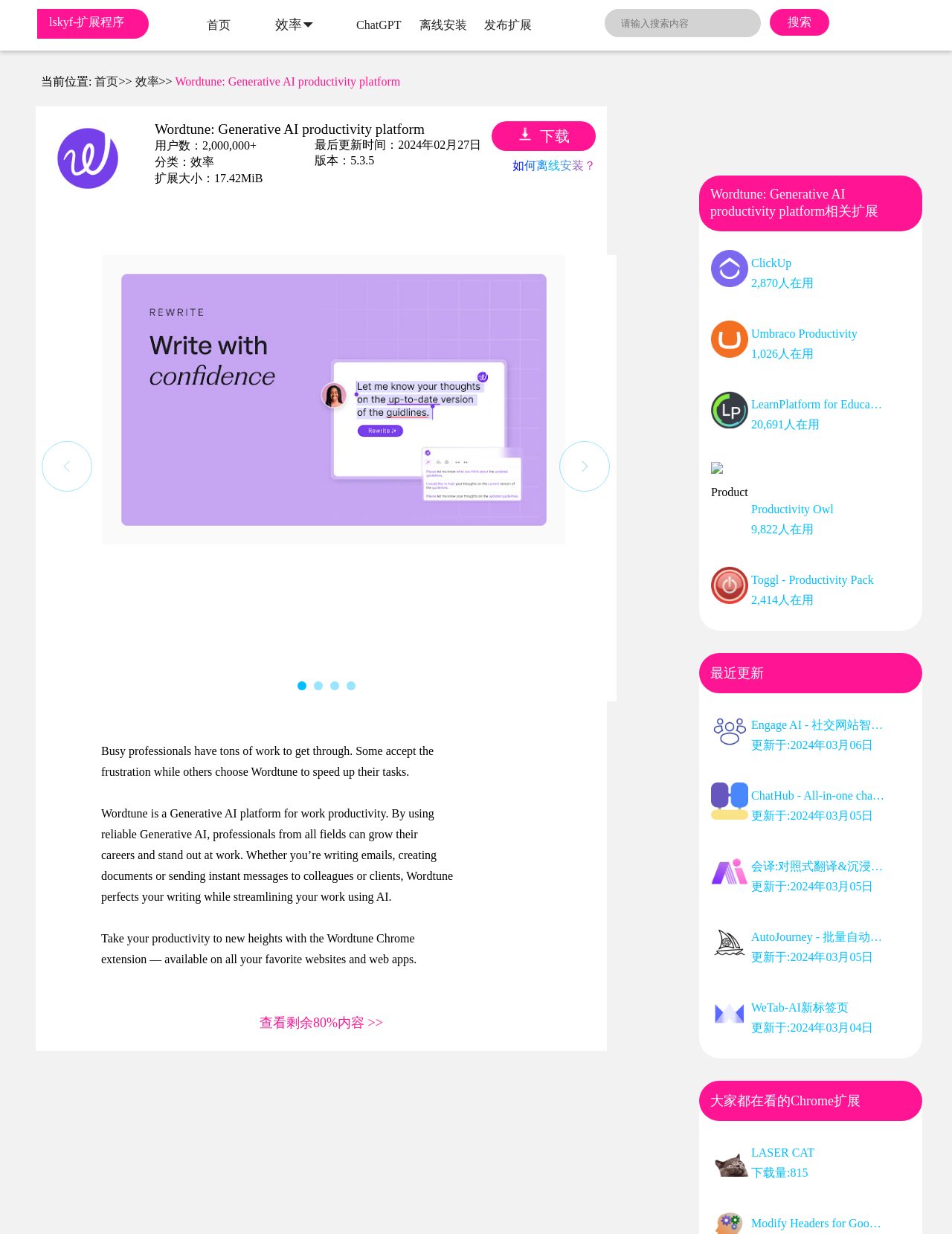How many users does Wordtune have?
Utilize the image to construct a detailed and well-explained answer.

I found the answer by looking at the static text '用户数：' and the corresponding value '2,000,000+' next to it. This indicates that Wordtune has more than 2 million users.